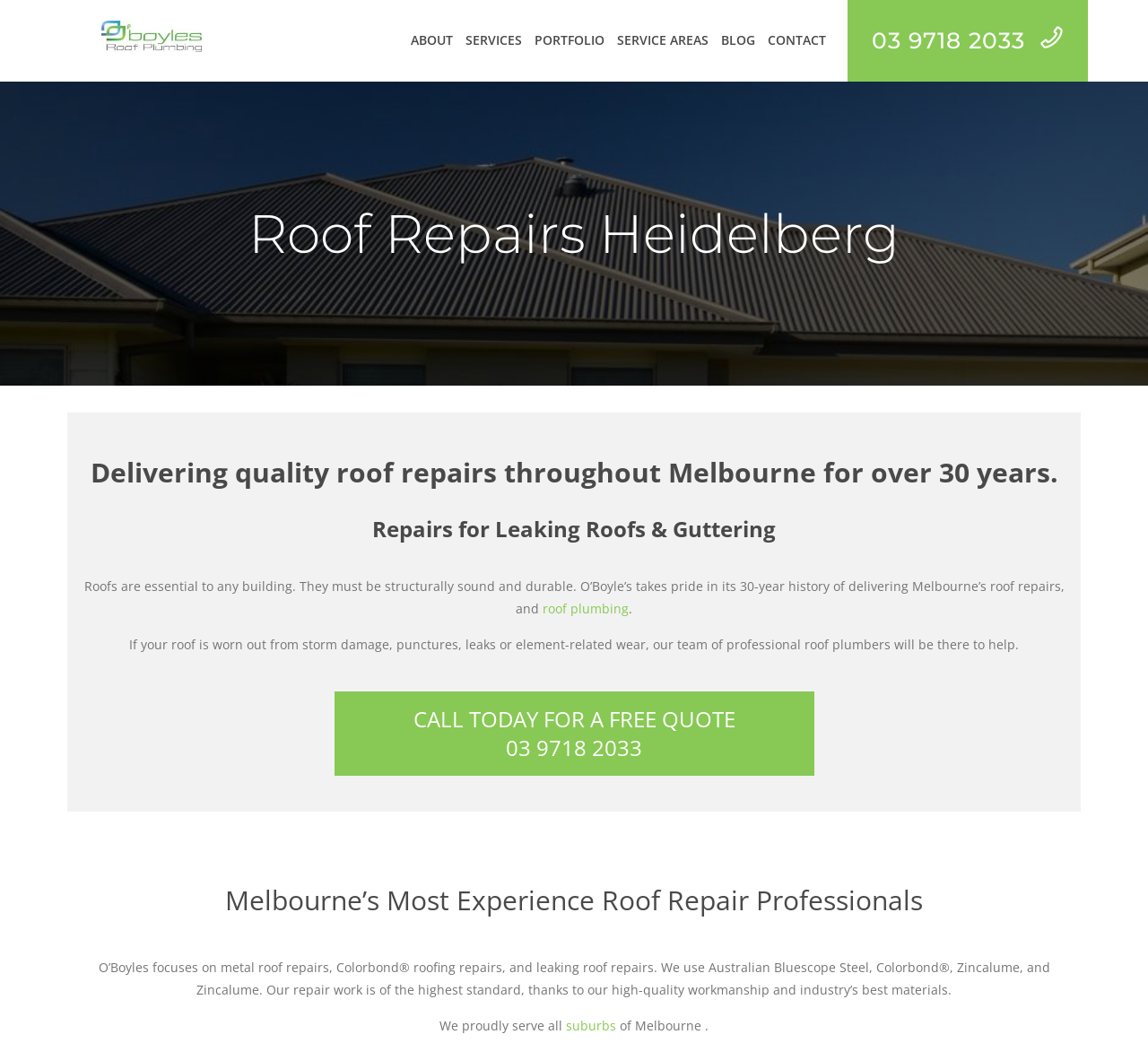Write an extensive caption that covers every aspect of the webpage.

The webpage is about O'Boyle's Roofing, a company that provides skilled roof repairs for damaged or leaking roofs across Heidelberg. At the top left corner, there is a logo image. Below the logo, there is a navigation menu with links to "ABOUT", "SERVICES", "PORTFOLIO", "SERVICE AREAS", "BLOG", and "CONTACT". 

On the right side of the navigation menu, there is a phone number "03 9718 2033" and a call-to-action link to get a free quote. 

Below the navigation menu, there is a large image that spans the entire width of the page. 

The main content of the webpage is divided into sections. The first section has a heading "Roof Repairs Heidelberg" and a subheading "Delivering quality roof repairs throughout Melbourne for over 30 years." 

The next section has a heading "Repairs for Leaking Roofs & Guttering" and a paragraph of text that explains the importance of a structurally sound and durable roof. There is also a link to "roof plumbing" in this section. 

The following section has a heading "CALL TODAY FOR A FREE QUOTE" with a call-to-action link and a phone number "03 9718 2033". 

Below this section, there is a heading "Melbourne’s Most Experienced Roof Repair Professionals" and a paragraph of text that describes the company's focus on metal roof repairs, Colorbond roofing repairs, and leaking roof repairs. The company uses high-quality materials such as Australian Bluescope Steel, Colorbond, Zincalume, and Zincalume. 

Finally, there is a section that mentions the company's service areas, proudly serving all suburbs of Melbourne.